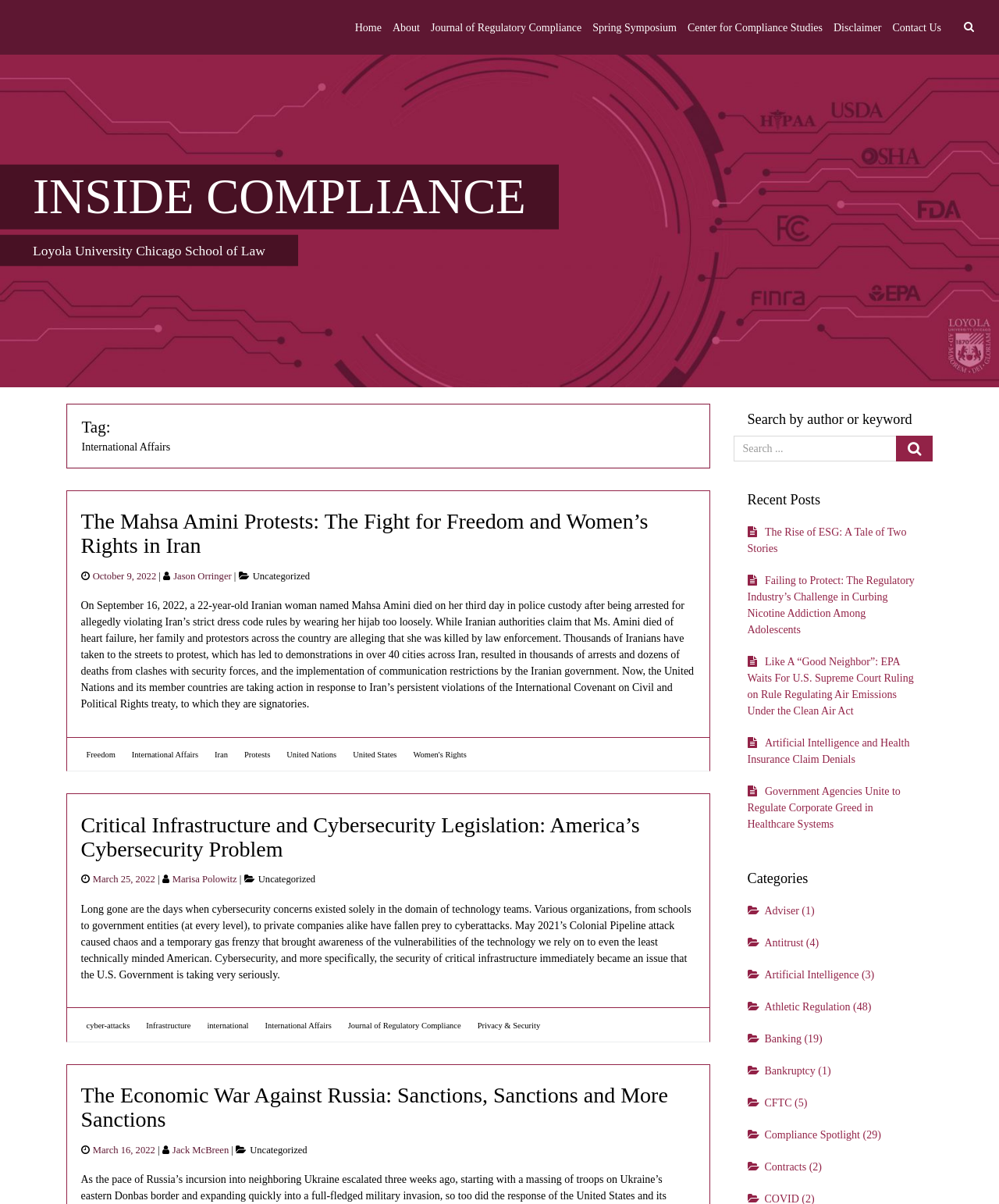Please examine the image and answer the question with a detailed explanation:
What is the search functionality for?

The search functionality is indicated by the heading 'Search by author or keyword', which suggests that the search bar is for searching by author or keyword.